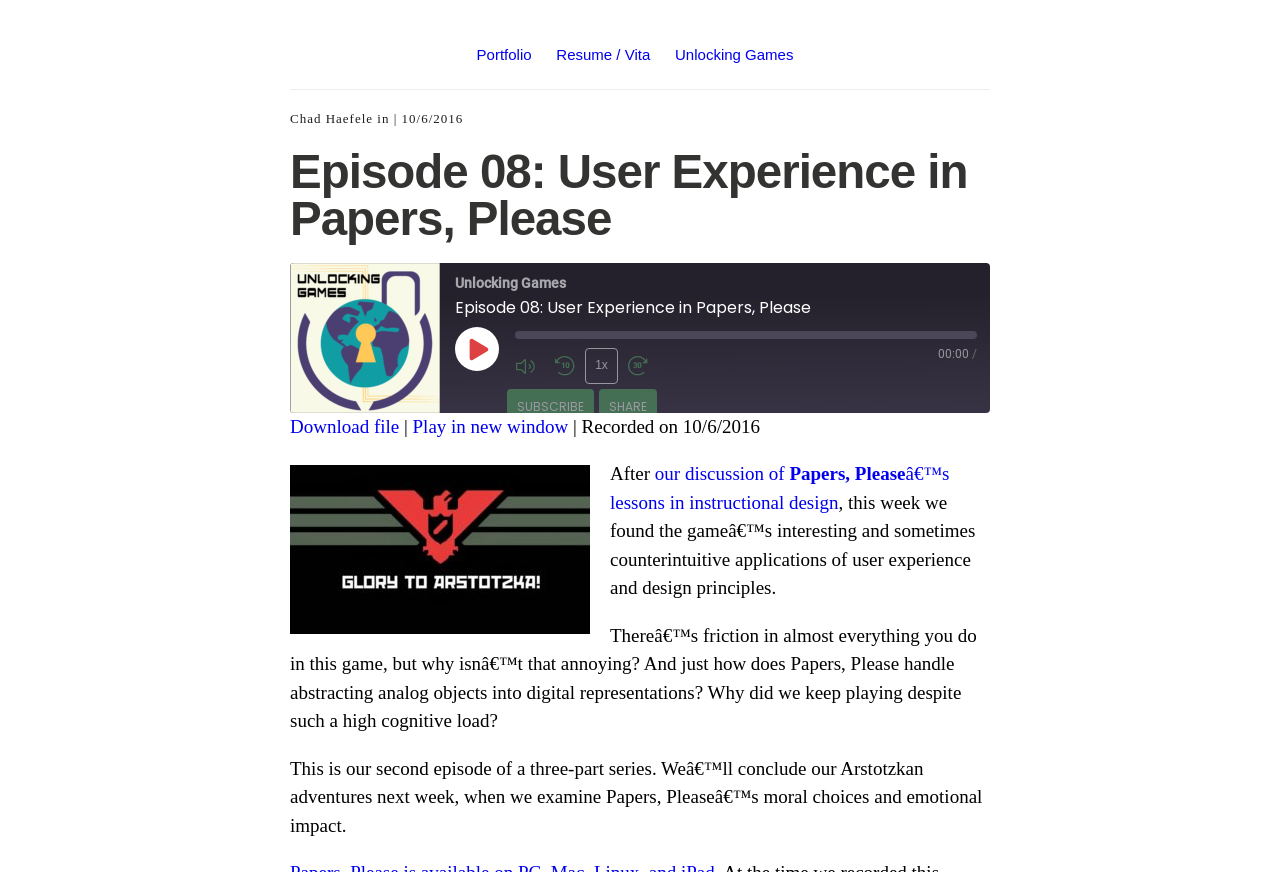What is the name of the game being discussed?
Provide a comprehensive and detailed answer to the question.

I found the name of the game by looking at the text on the webpage, which mentions 'Papers, Please' multiple times. It is clear that the episode is discussing this game.